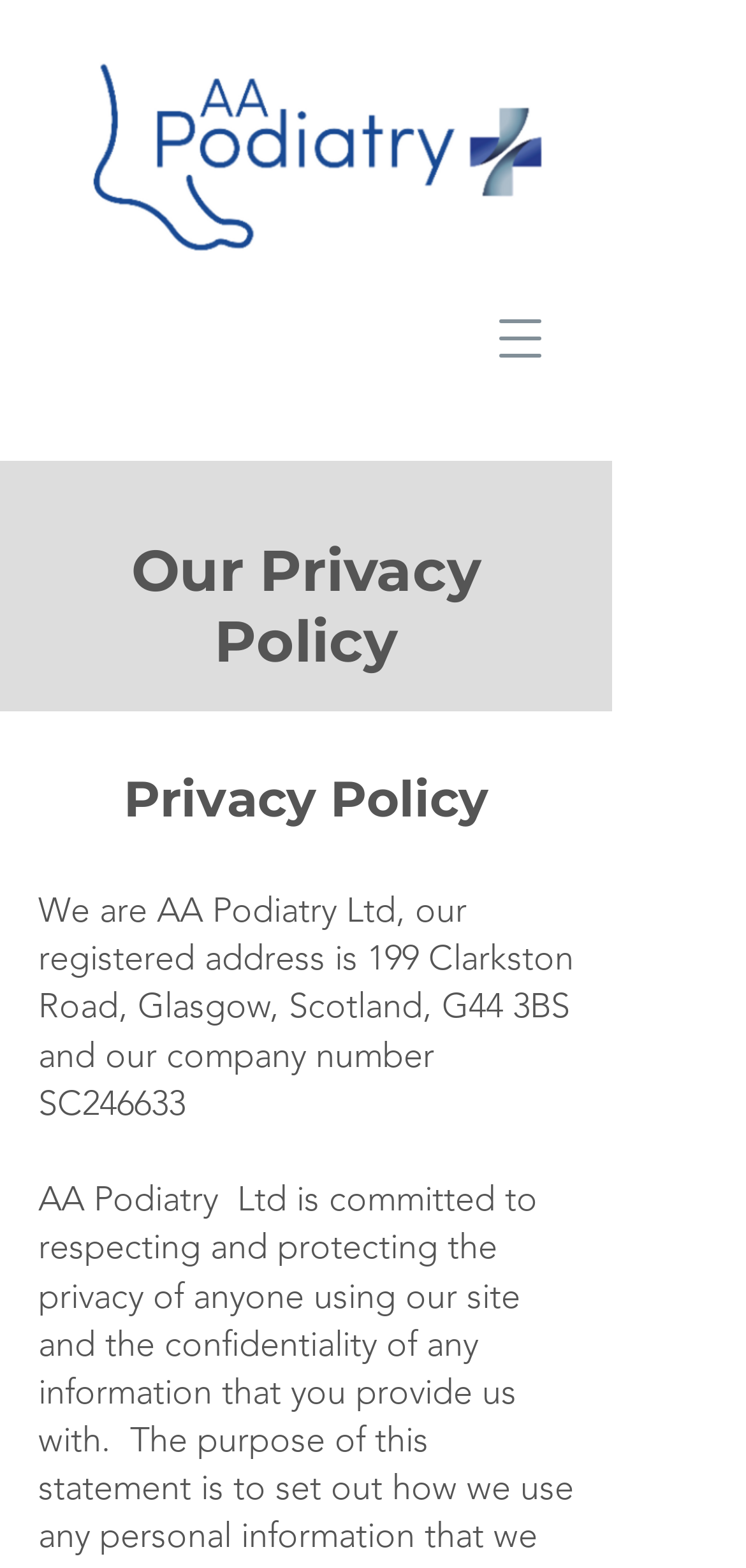What is the purpose of the button?
Please respond to the question with a detailed and well-explained answer.

I determined the purpose of the button by analyzing its description, which is 'Open navigation menu', indicating that it is used to open a navigation menu.